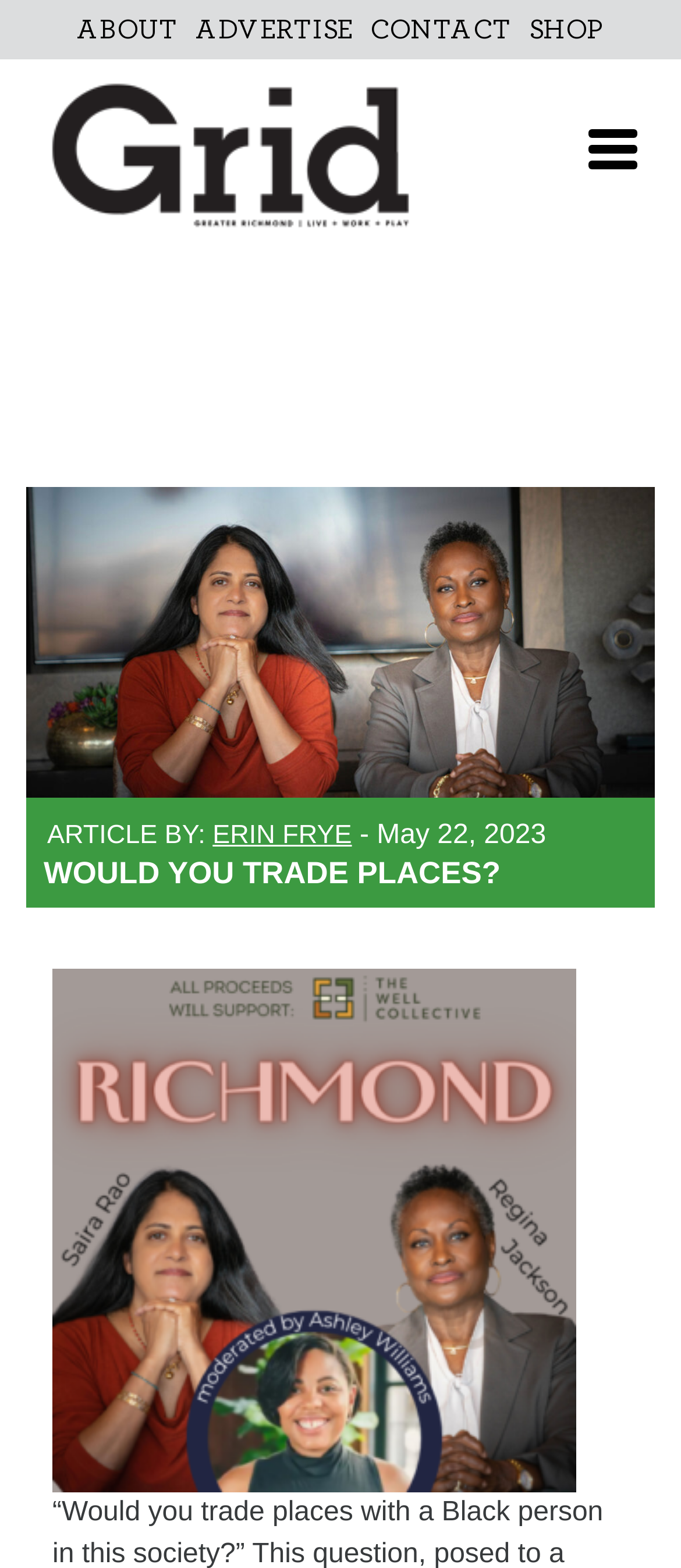What is the date of the article?
Based on the image, please offer an in-depth response to the question.

I found the date of the article next to the time element, which is 'May 22, 2023'.